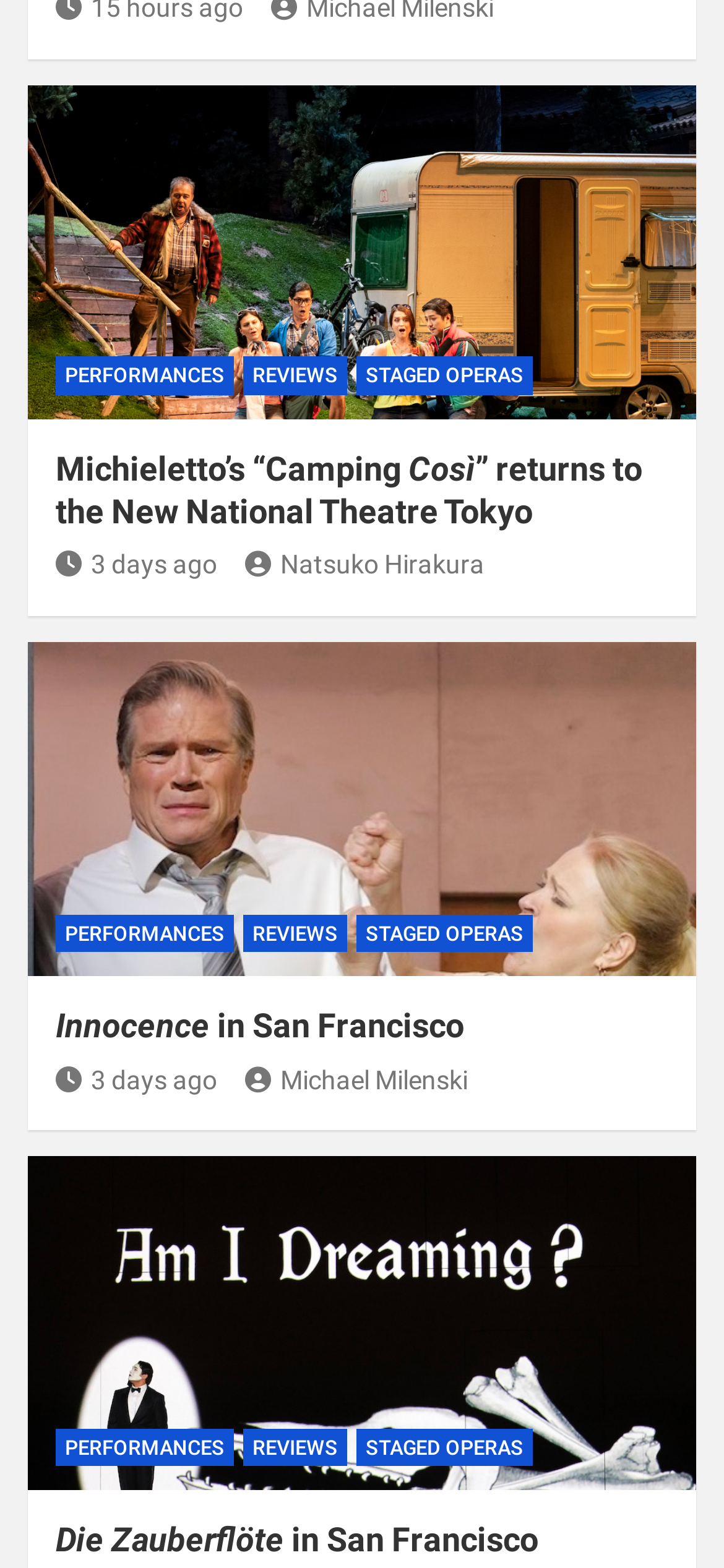Determine the coordinates of the bounding box that should be clicked to complete the instruction: "View performances". The coordinates should be represented by four float numbers between 0 and 1: [left, top, right, bottom].

[0.077, 0.227, 0.323, 0.252]